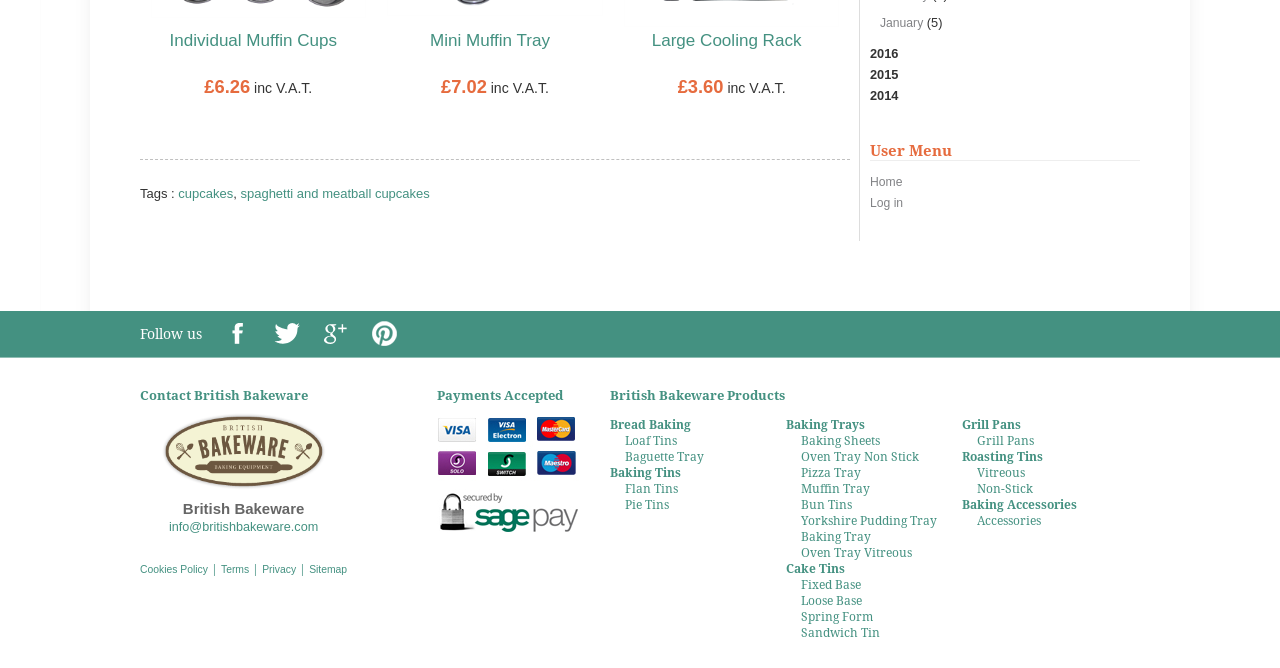What is the price of Individual Muffin Cups?
Answer the question in a detailed and comprehensive manner.

The price of Individual Muffin Cups can be found by looking at the StaticText element with the text '£6.26' which is located next to the link 'Individual Muffin Cups'.